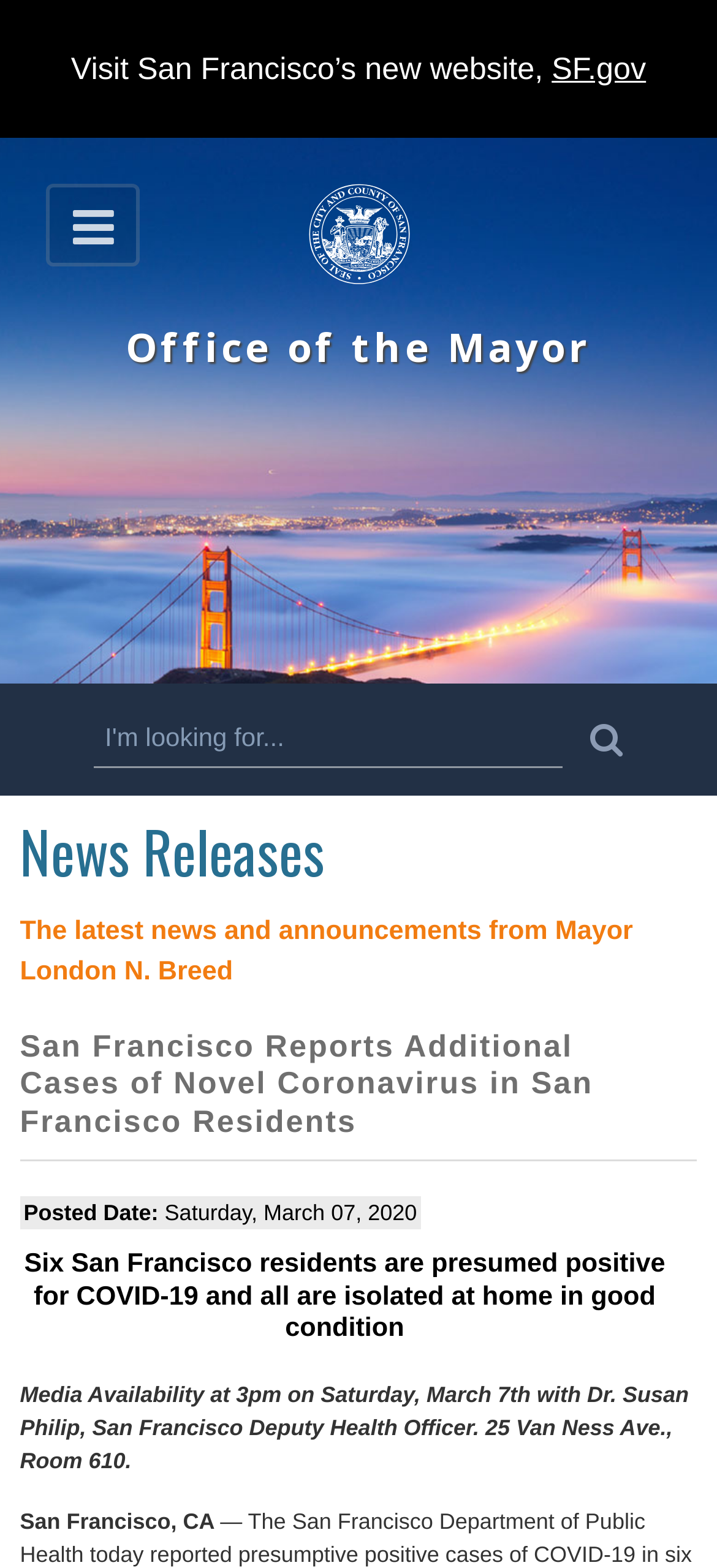Please provide a comprehensive response to the question based on the details in the image: How many San Francisco residents are presumed positive for COVID-19?

I obtained this answer by reading the heading 'Six San Francisco residents are presumed positive for COVID-19 and all are isolated at home in good condition' which explicitly states the number of residents affected.